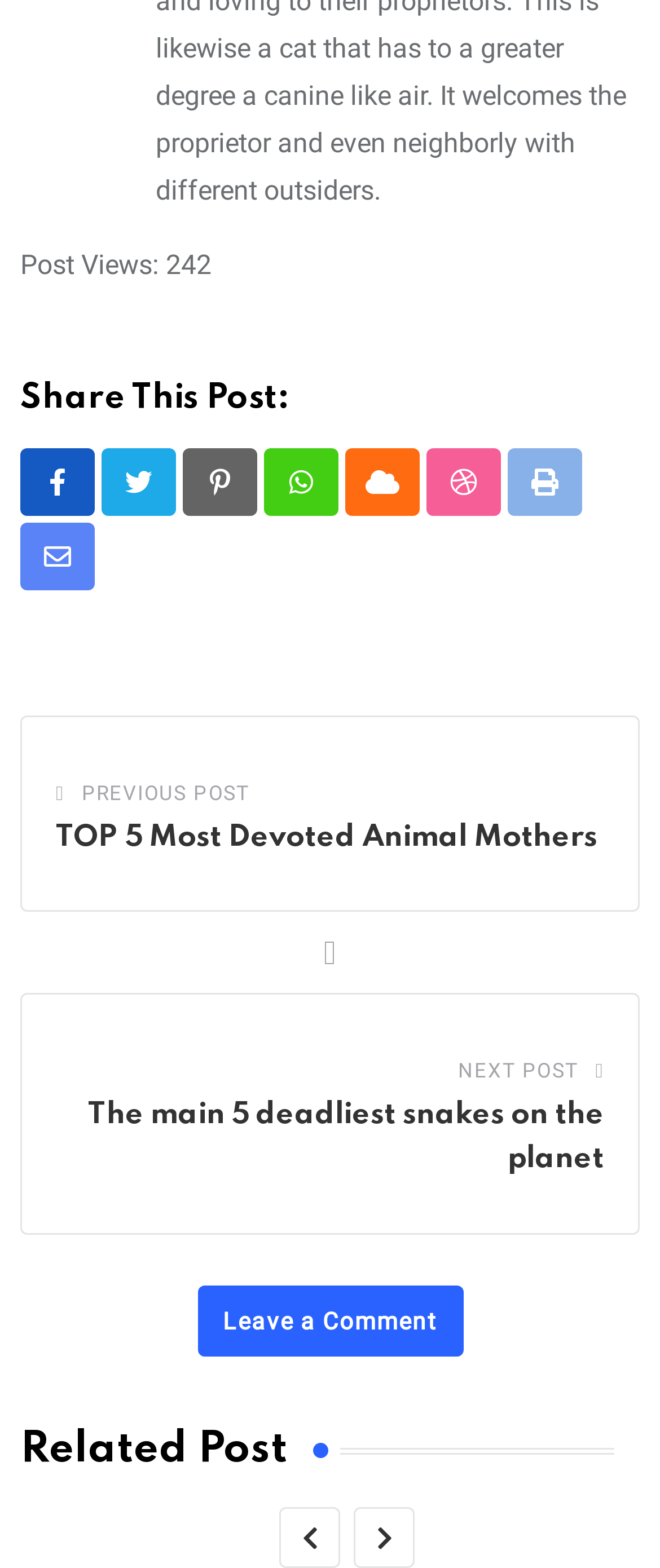Can you determine the bounding box coordinates of the area that needs to be clicked to fulfill the following instruction: "View related posts"?

[0.031, 0.907, 0.931, 0.943]